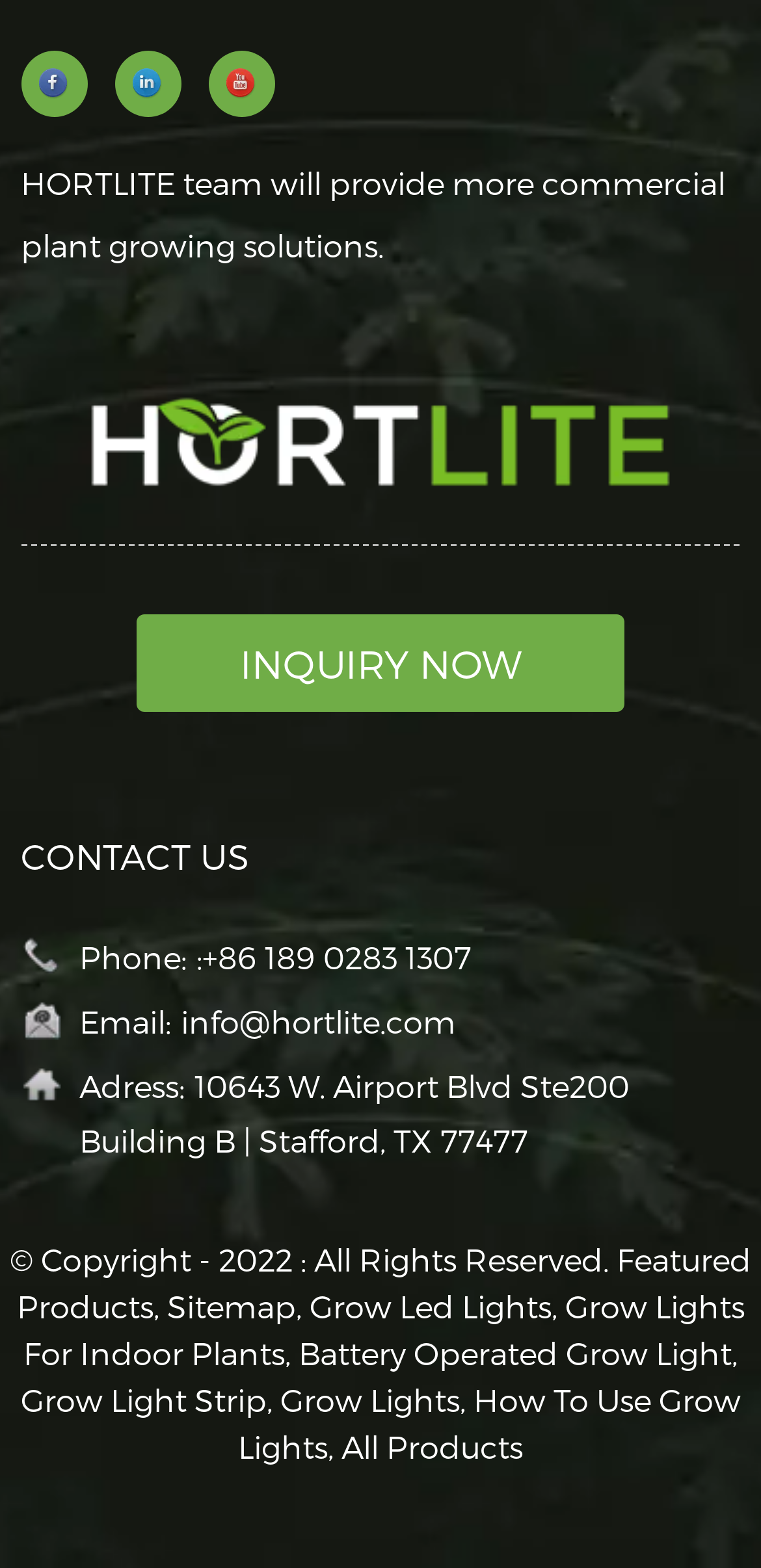Please provide a detailed answer to the question below based on the screenshot: 
How many social media links are available?

I counted the number of social media links available on the webpage, which are Facebook, LinkedIn, and YouTube, so the answer is 3.